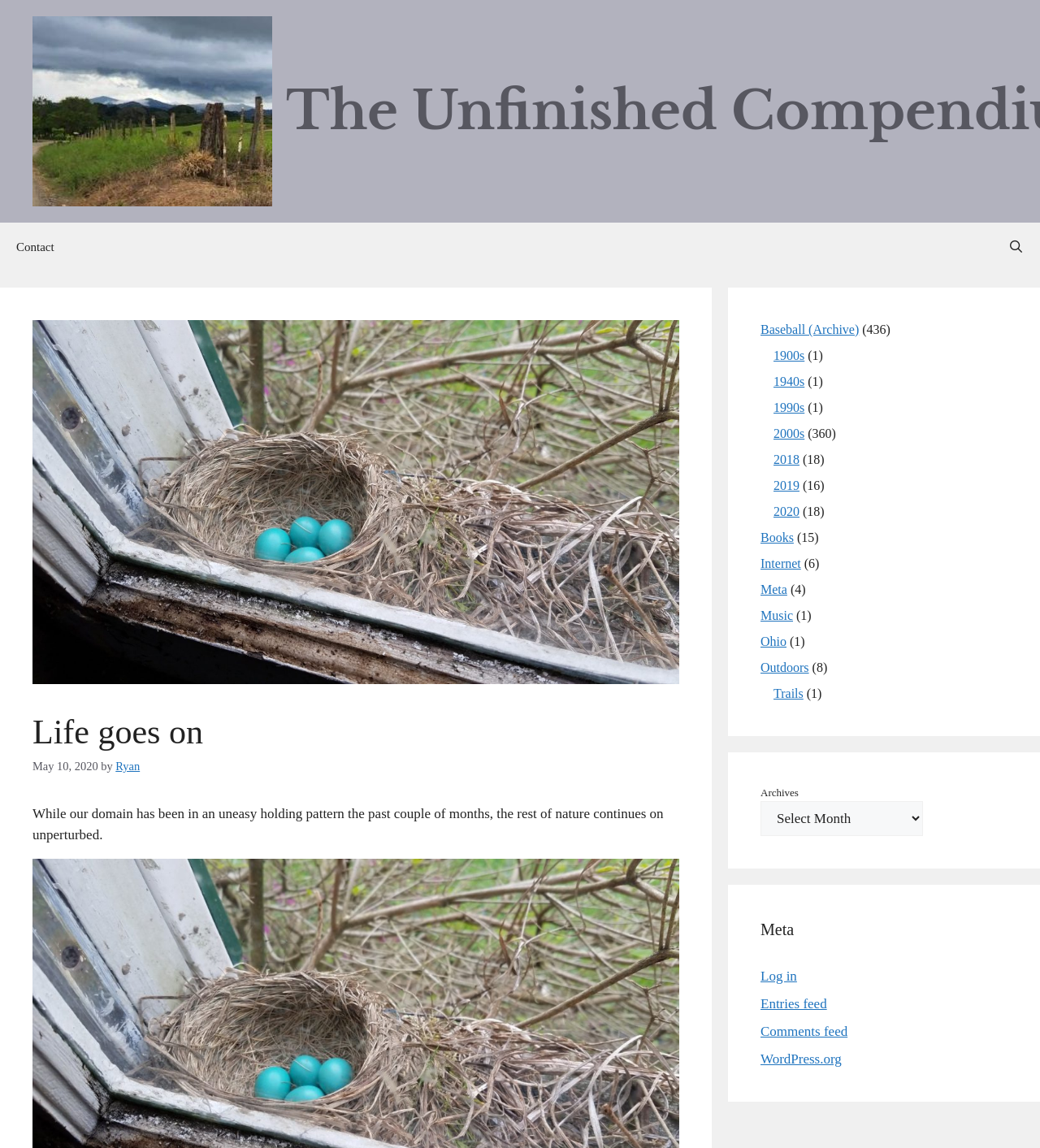Respond to the question below with a single word or phrase:
What is the category with the fewest posts?

Music